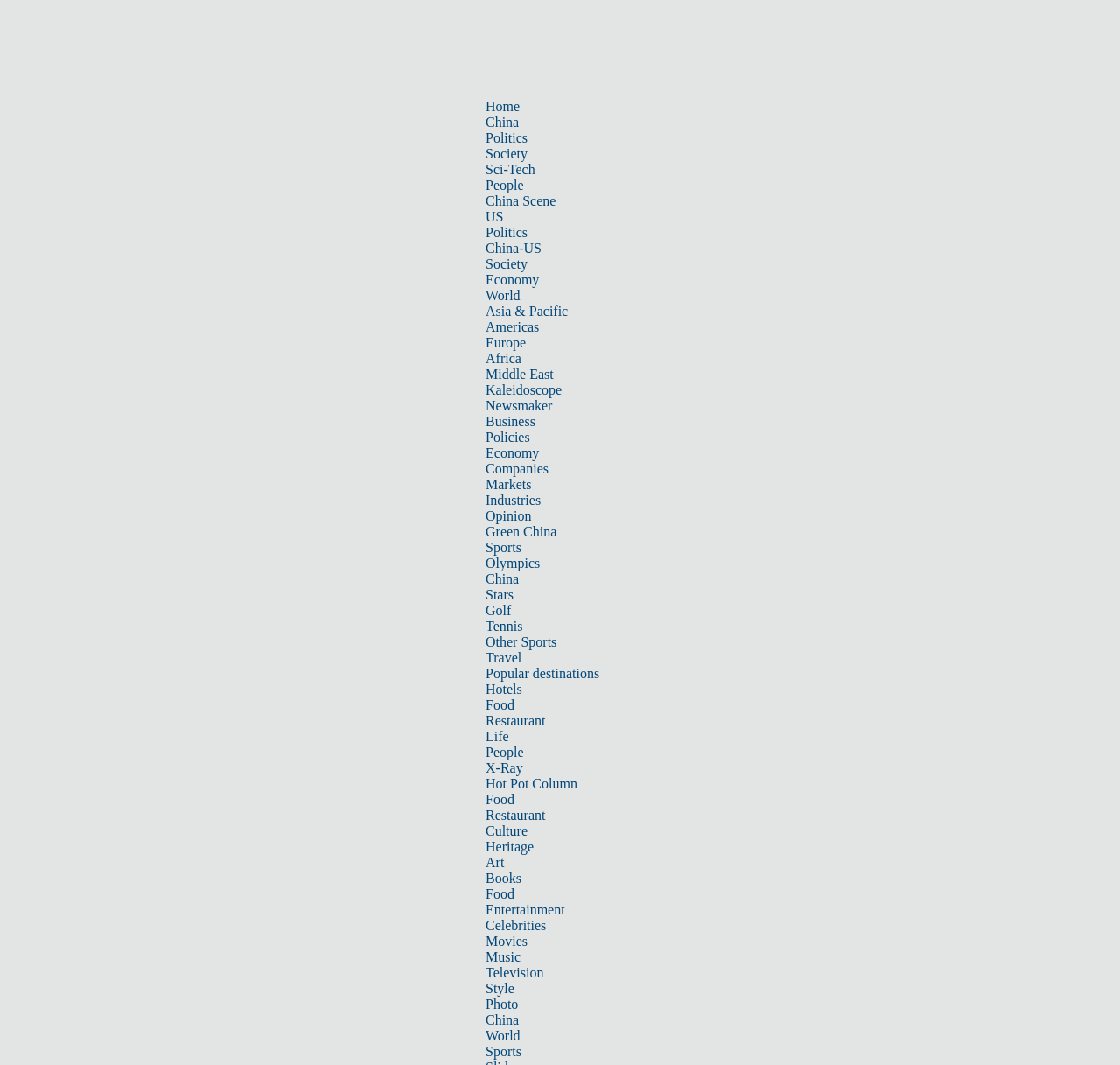Deliver a detailed narrative of the webpage's visual and textual elements.

The webpage appears to be a news website, specifically the China Daily website, with a focus on news articles and cultural exchange. At the top of the page, there is a navigation menu with numerous links to various sections, including Home, China, Politics, Society, Sci-Tech, People, and more. These links are positioned horizontally across the top of the page, with each link situated closely together.

Below the navigation menu, there is a prominent iframe element, which likely contains a featured news article or a promotional banner. To the right of the iframe, there are additional links to specific news categories, such as US, World, Business, Sports, and Entertainment, among others. These links are arranged vertically, with each link stacked on top of the other.

The webpage does not appear to have any prominent images or graphics, aside from the iframe element. The overall layout is dense, with a focus on providing easy access to various news sections and articles. The text-based content is the primary focus of the webpage, with a clear emphasis on facilitating navigation and discovery of news articles.